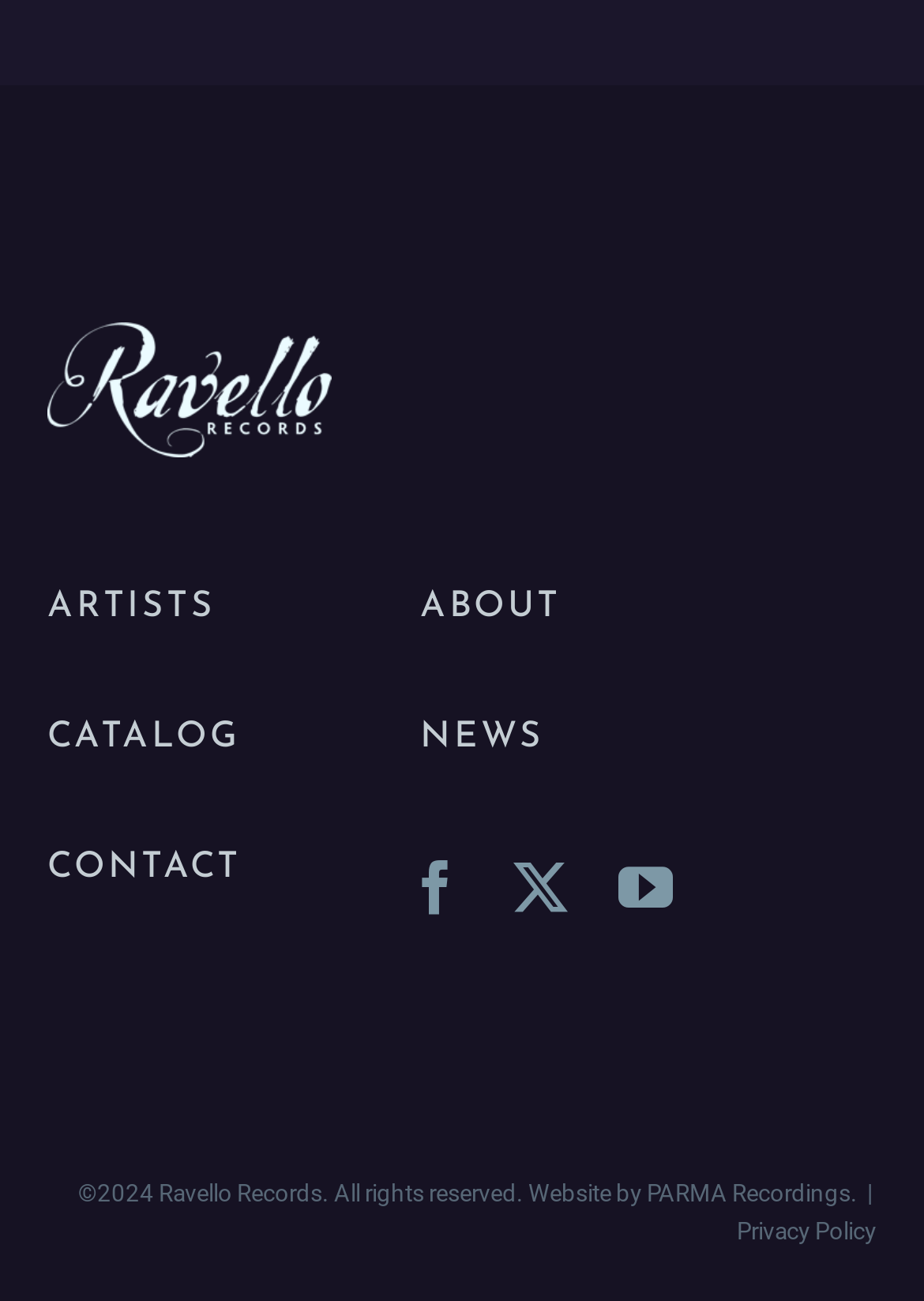Give a short answer to this question using one word or a phrase:
Who designed the website?

PARMA Recordings